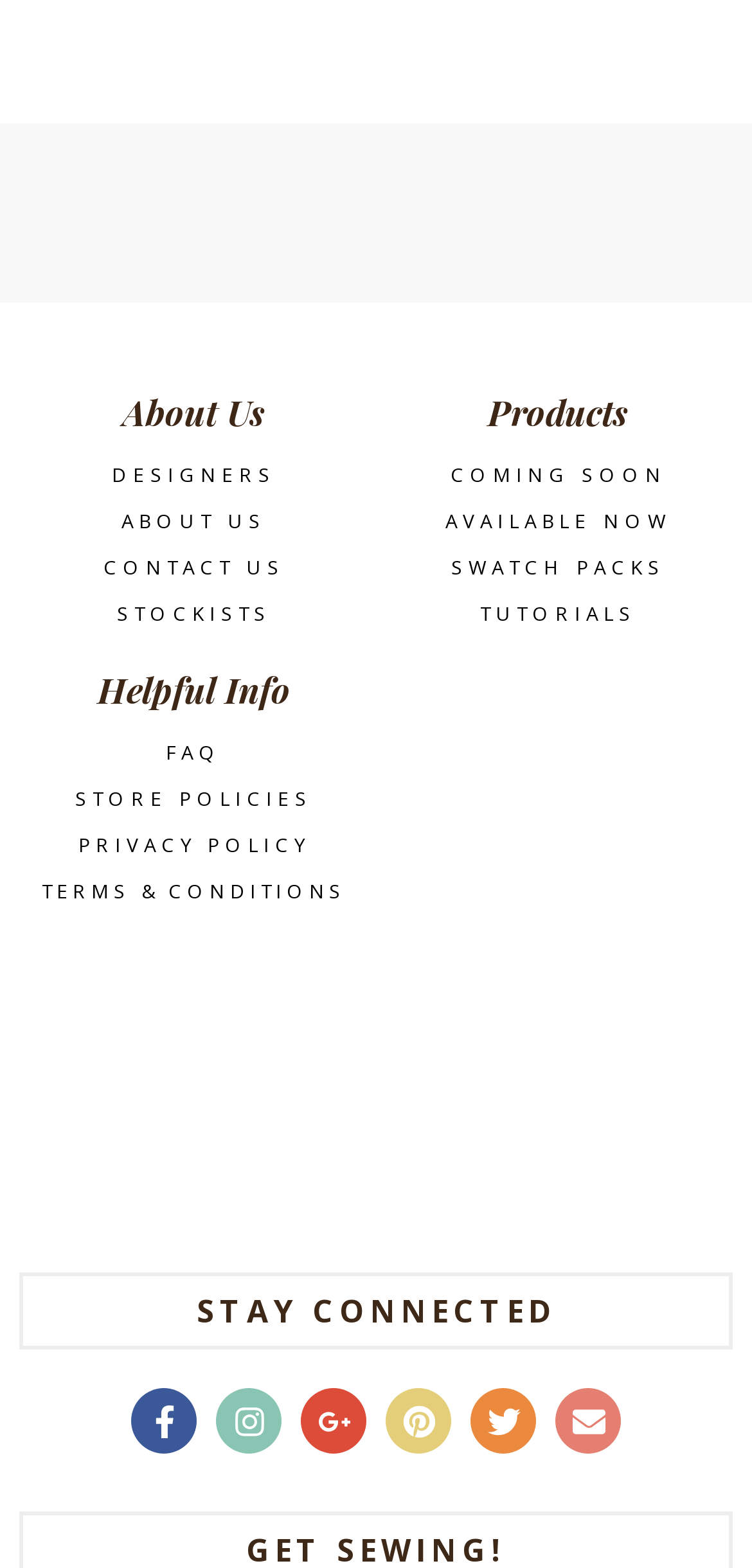What type of information can be found under 'Helpful Info'?
Use the information from the screenshot to give a comprehensive response to the question.

The 'Helpful Info' section on the webpage contains links to 'FAQ', 'STORE POLICIES', 'PRIVACY POLICY', and 'TERMS & CONDITIONS', which suggest that it provides information related to frequently asked questions, store policies, and terms and conditions.